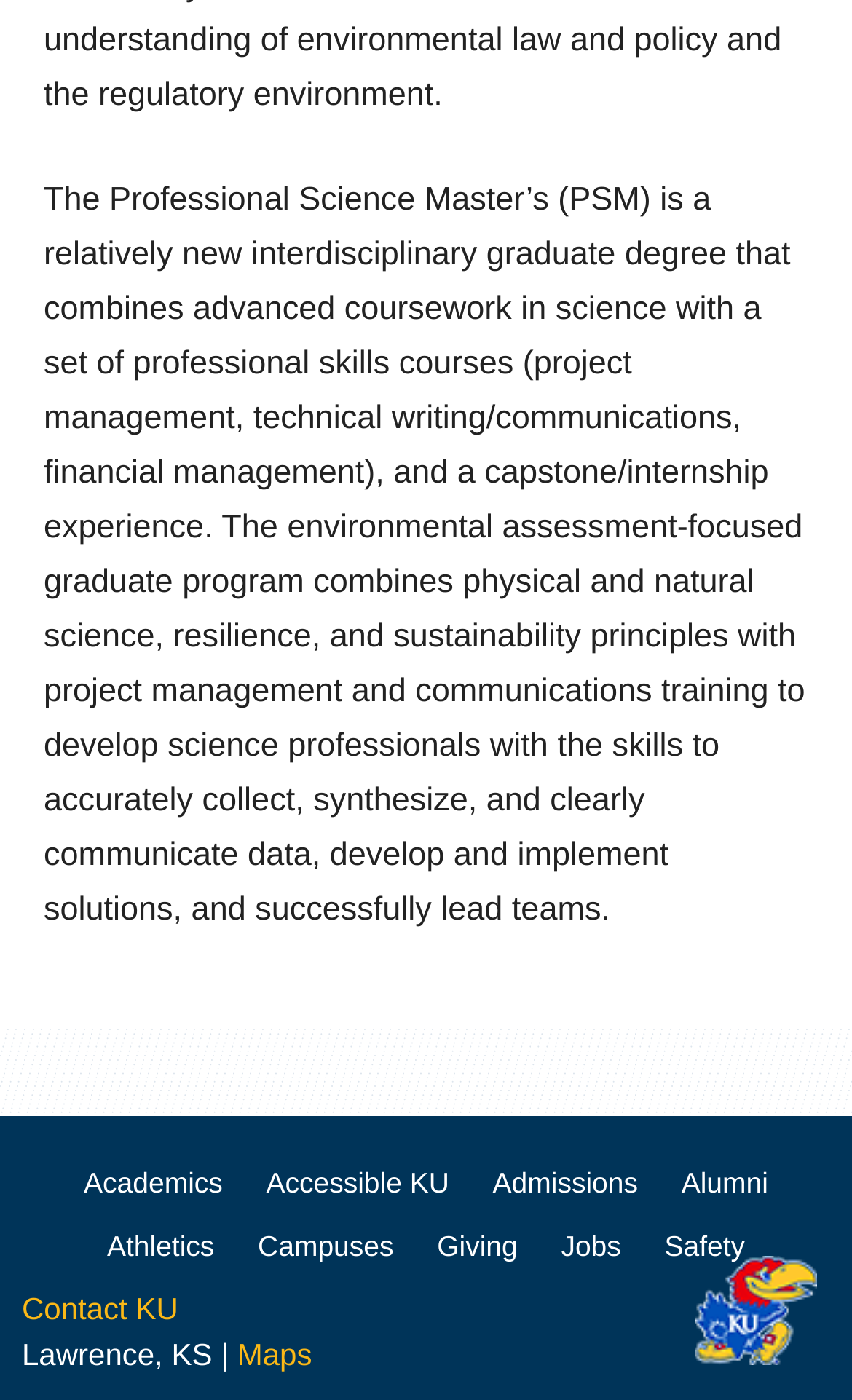Please respond to the question with a concise word or phrase:
What is the last link in the footer section?

Maps